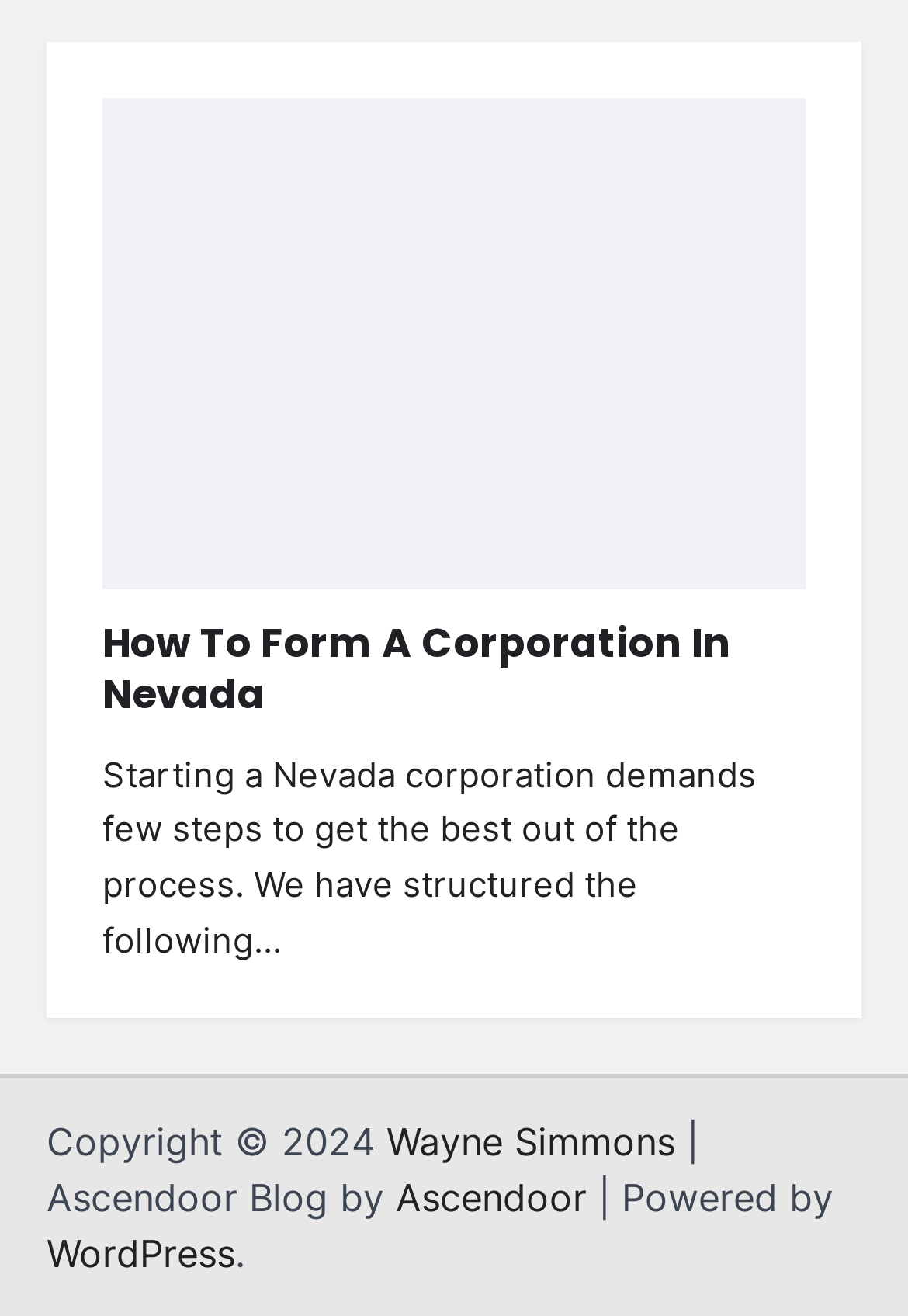Mark the bounding box of the element that matches the following description: "WordPress".

[0.051, 0.935, 0.259, 0.97]